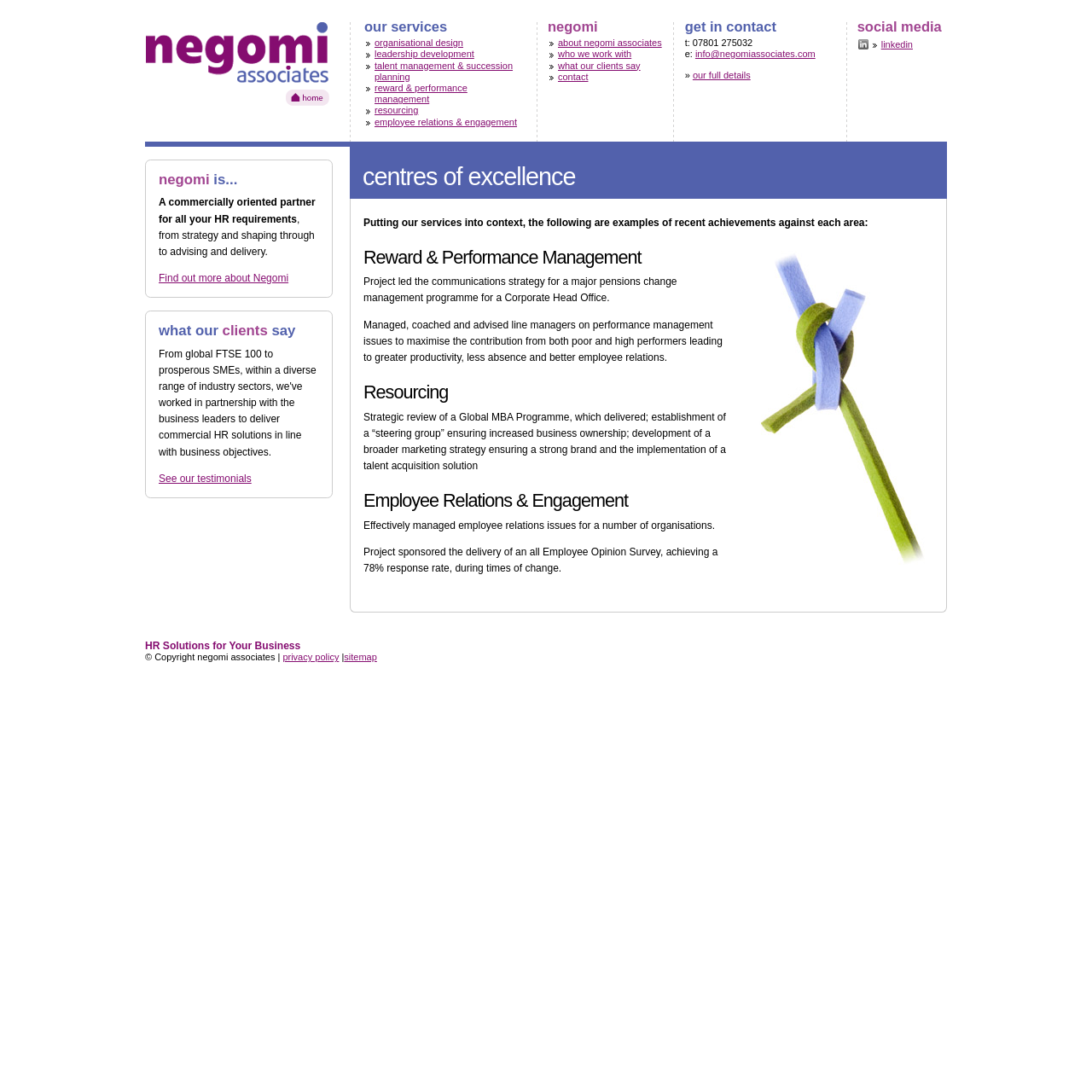Determine the bounding box coordinates of the area to click in order to meet this instruction: "Click on organisational design".

[0.343, 0.035, 0.424, 0.044]